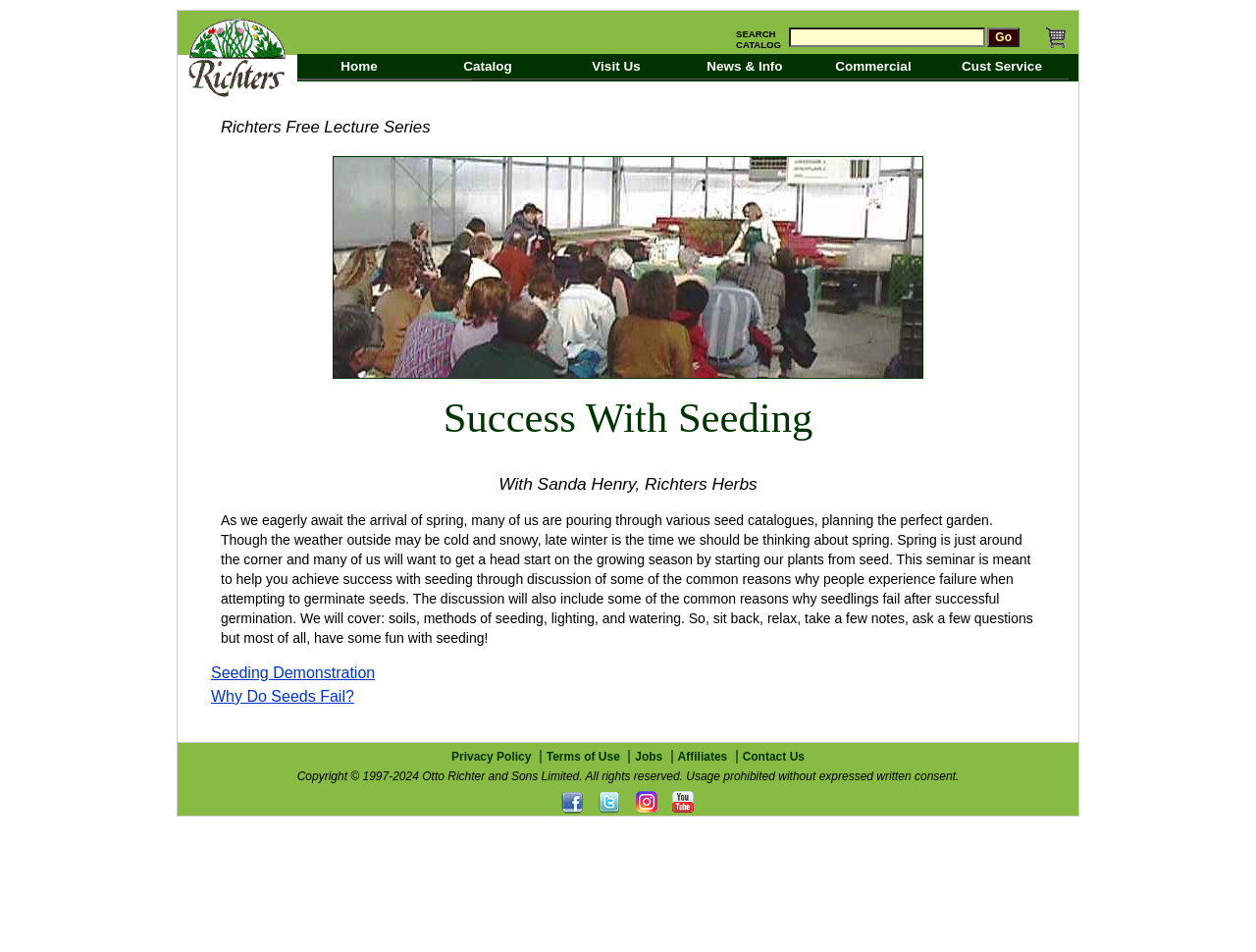Pinpoint the bounding box coordinates of the element to be clicked to execute the instruction: "Go to the cart".

[0.828, 0.028, 0.855, 0.054]